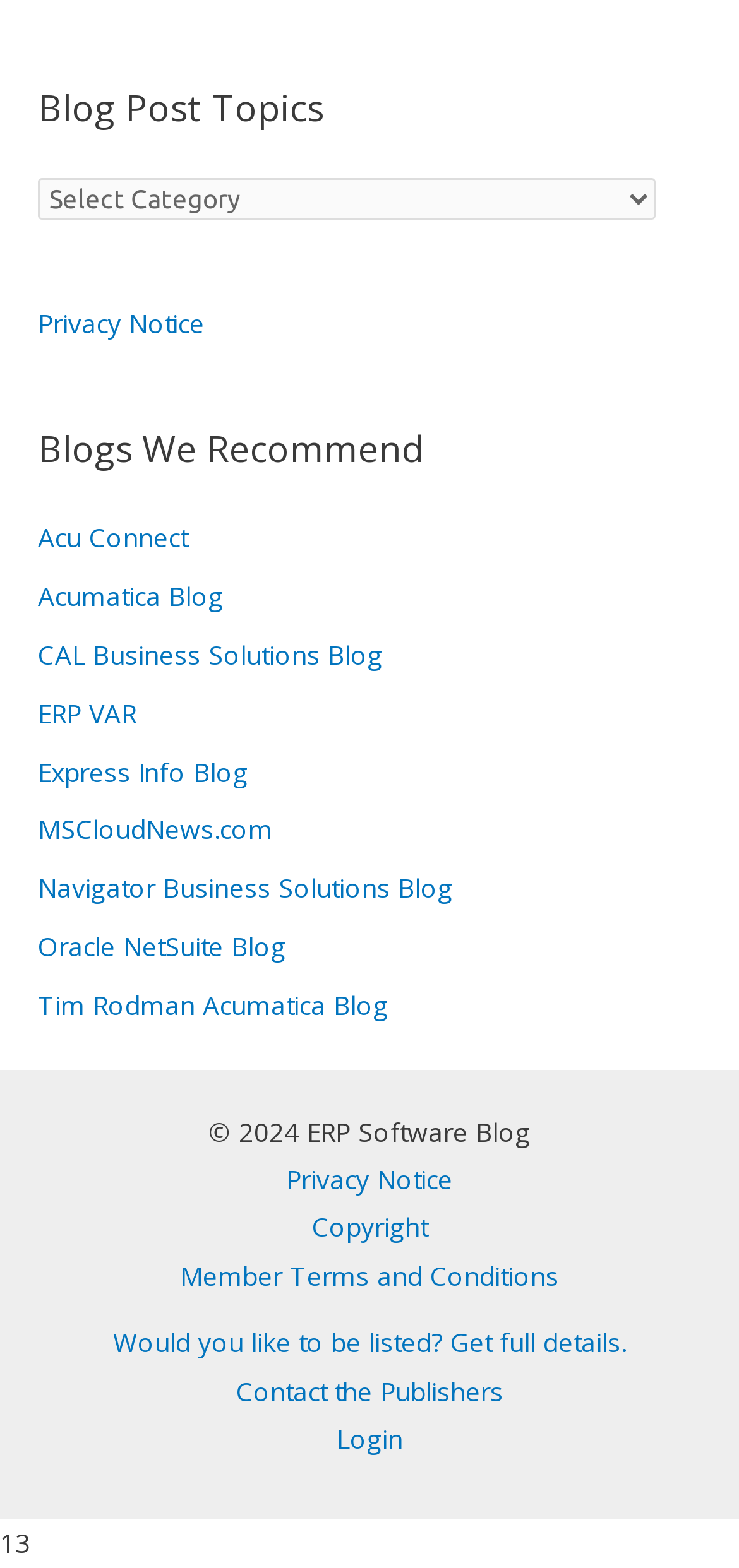Answer the question with a single word or phrase: 
How many blog post topics are available?

1